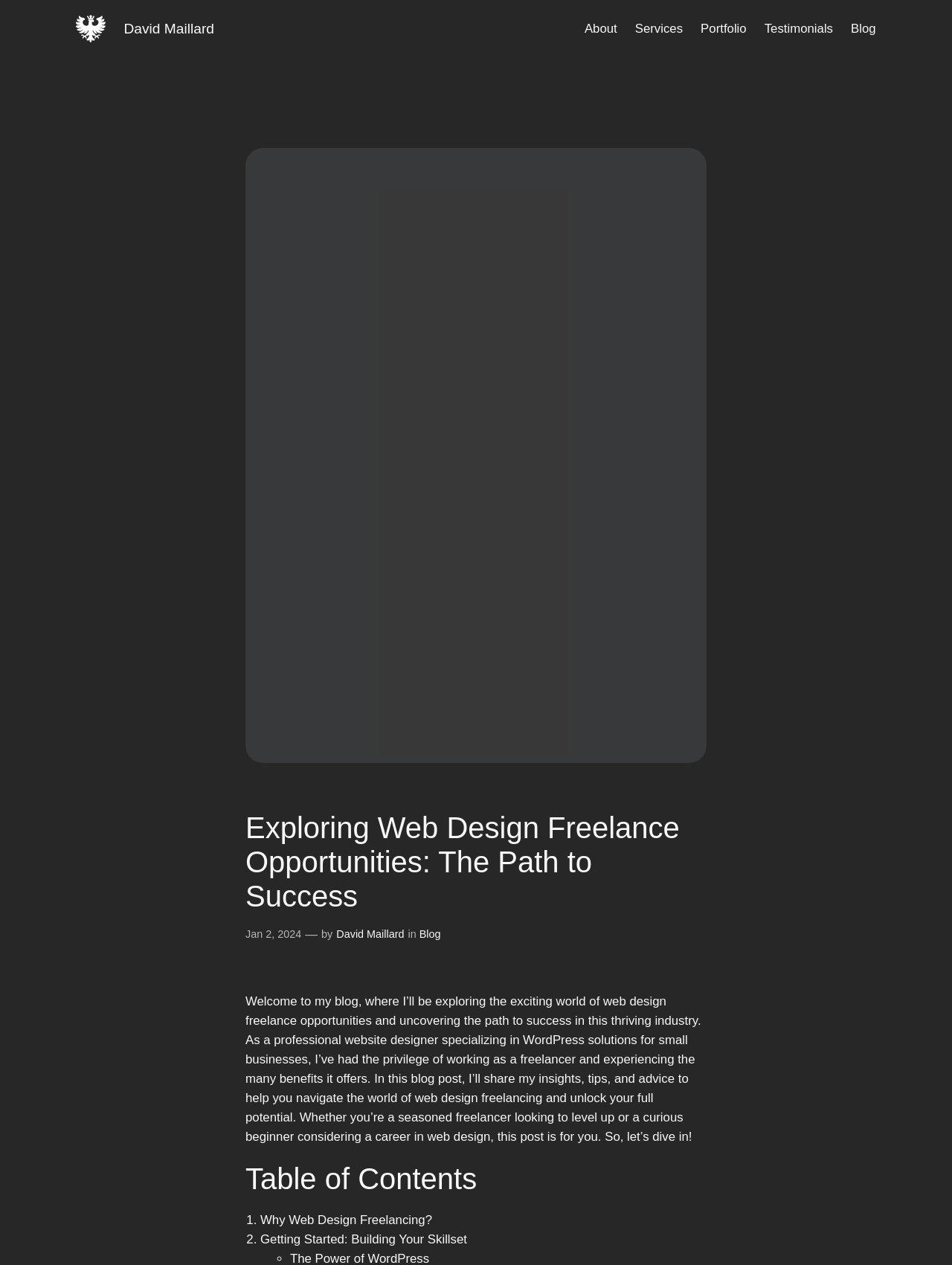Respond to the question below with a single word or phrase: What is the author's name?

David Maillard